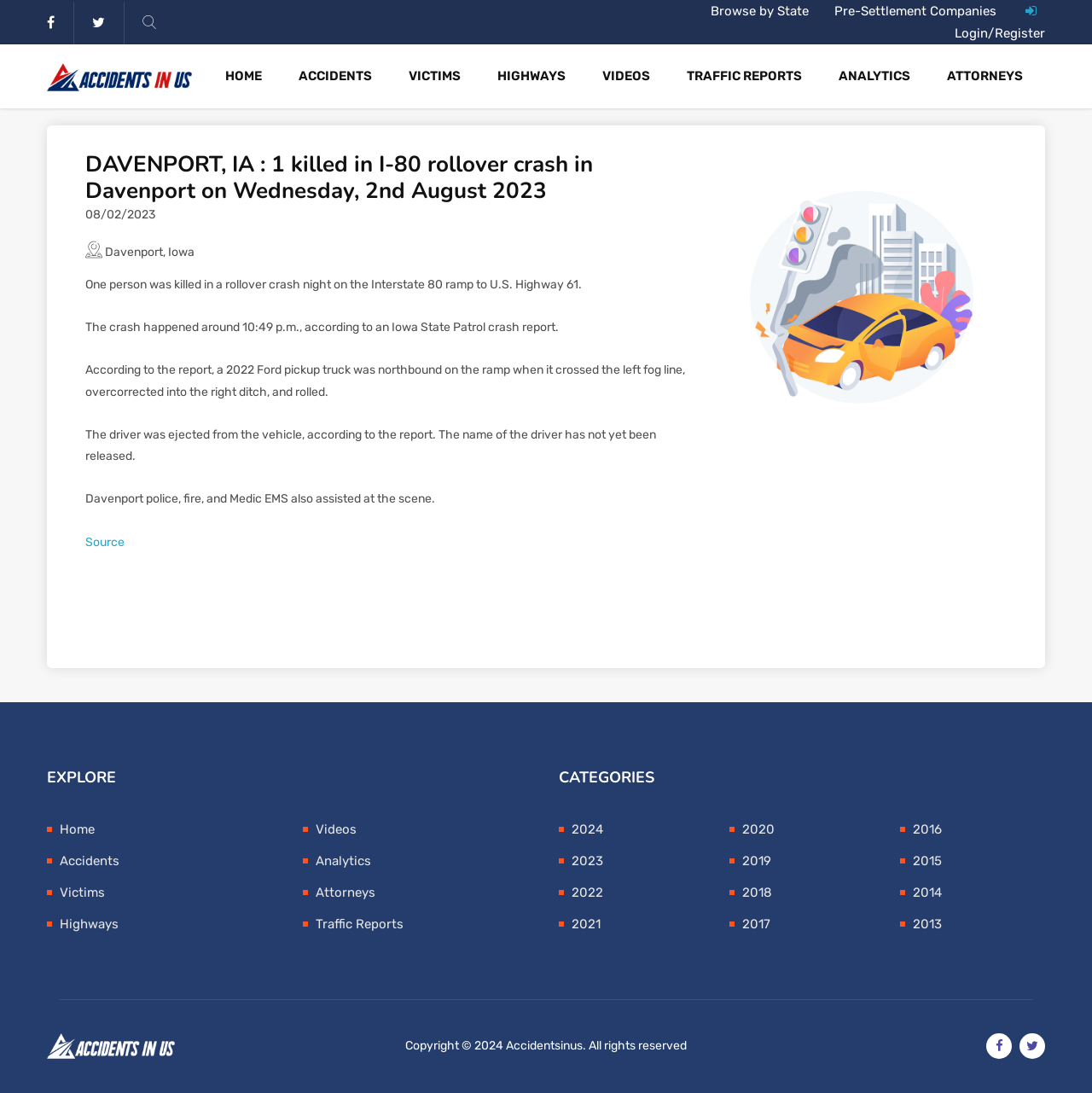Give a concise answer using only one word or phrase for this question:
How many people were killed in the accident?

1